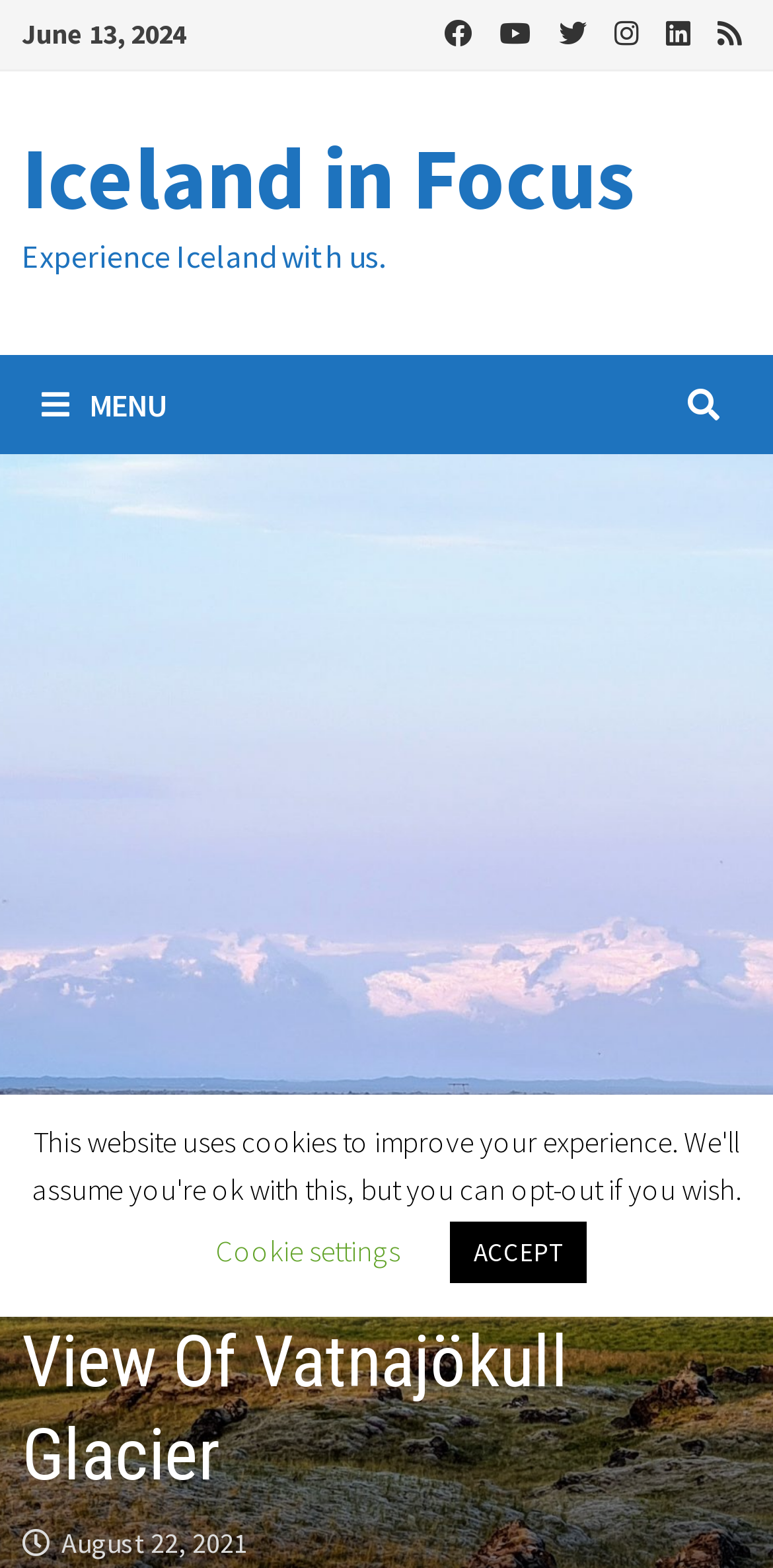Determine the coordinates of the bounding box that should be clicked to complete the instruction: "View the post from August 22, 2021". The coordinates should be represented by four float numbers between 0 and 1: [left, top, right, bottom].

[0.08, 0.972, 0.321, 0.995]